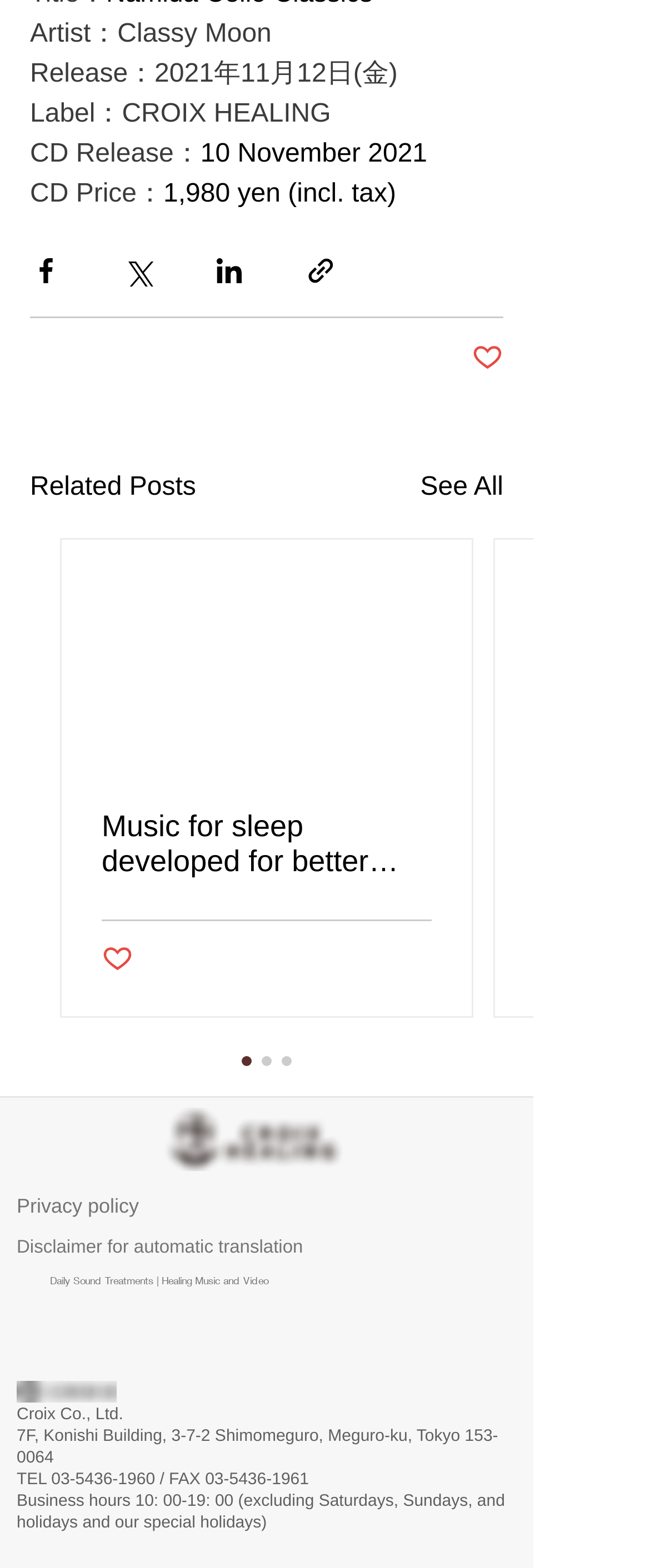By analyzing the image, answer the following question with a detailed response: What is the label of the album?

The answer can be found in the StaticText element with the text 'Label：CROIX HEALING' at the top of the webpage, which indicates the label of the album.